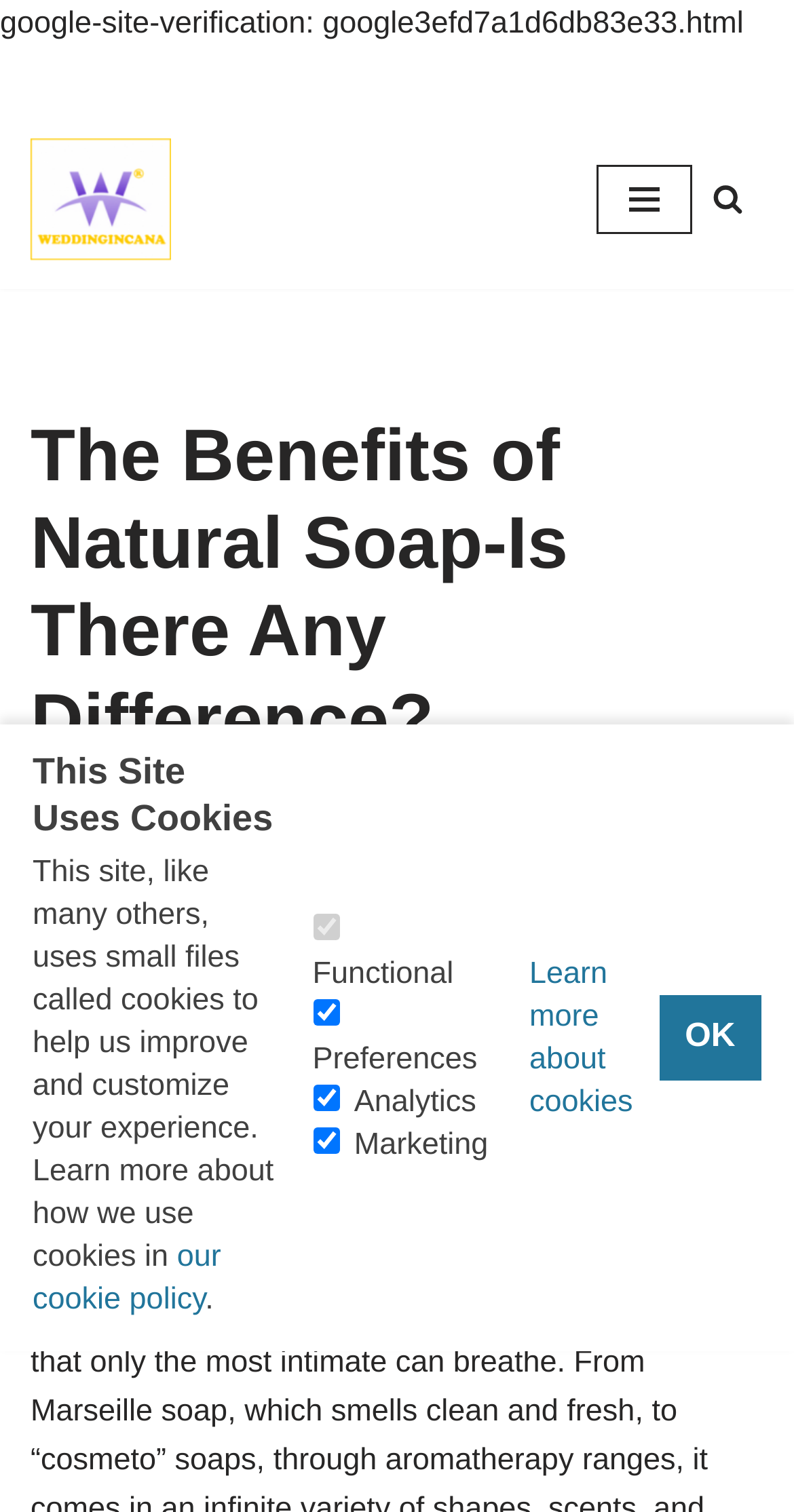What is the date of the article?
Answer the question with a single word or phrase, referring to the image.

August 26, 2019